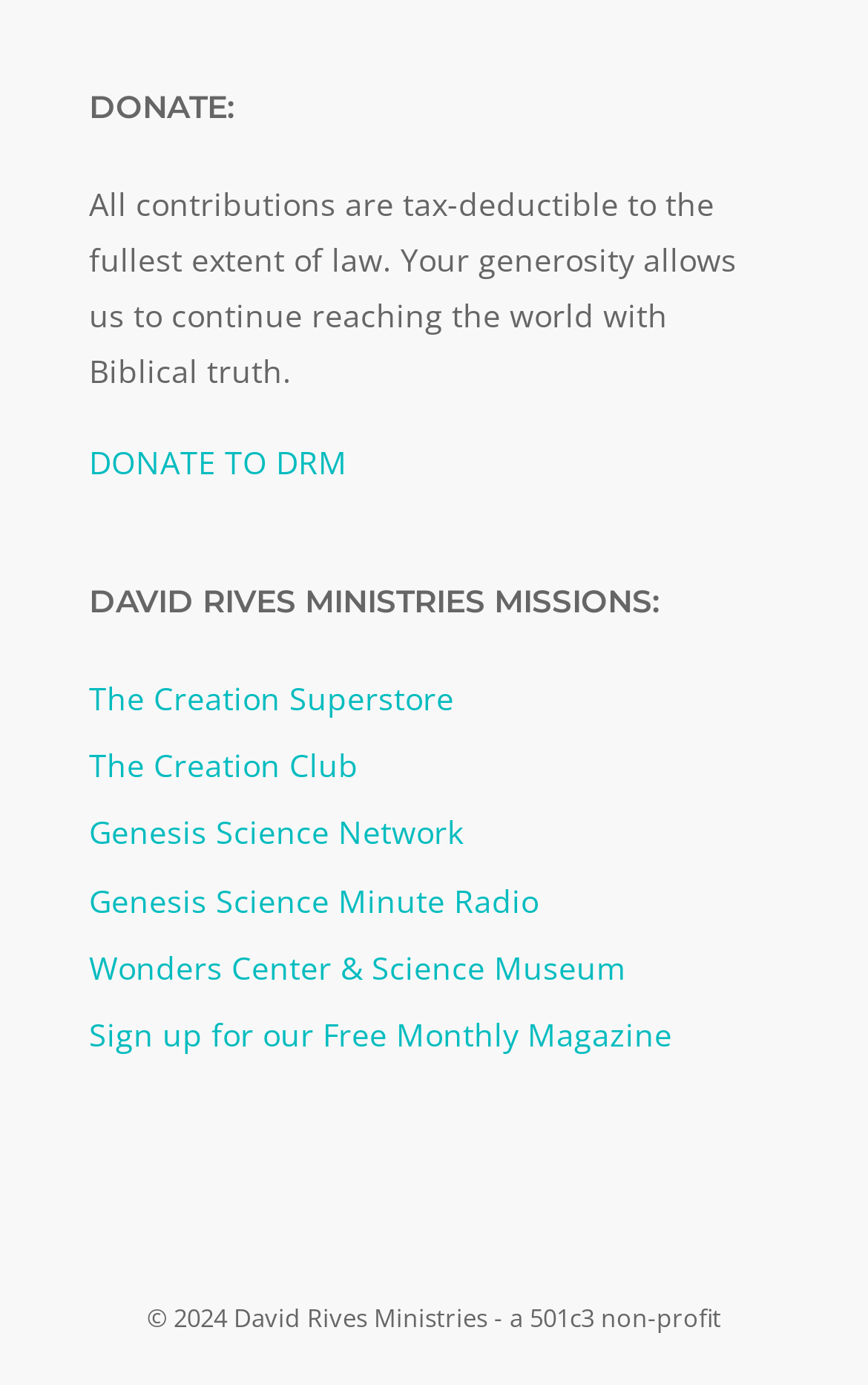Respond concisely with one word or phrase to the following query:
What types of resources are available?

Creation Superstore, etc.